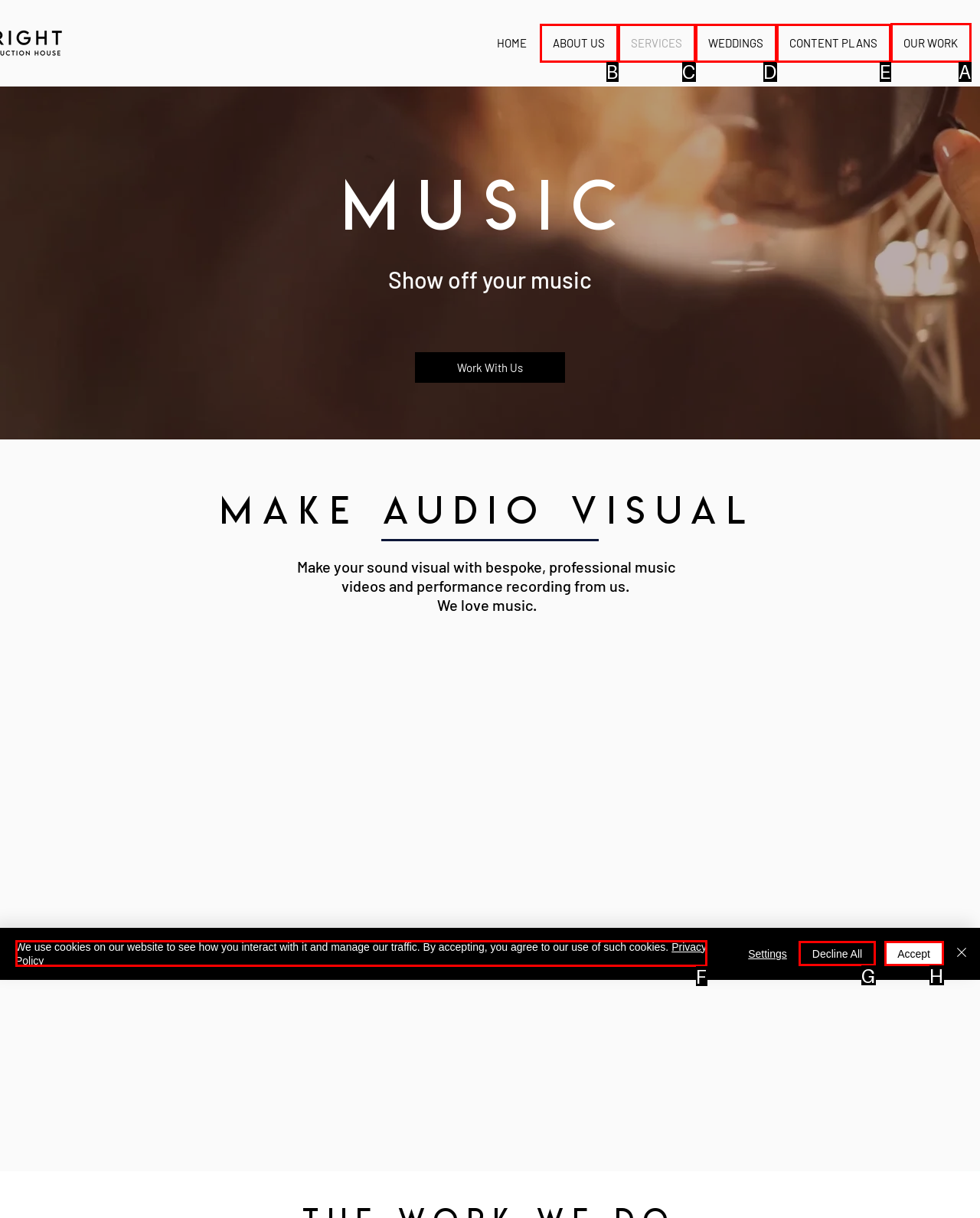Tell me which option I should click to complete the following task: View the OUR WORK page Answer with the option's letter from the given choices directly.

A